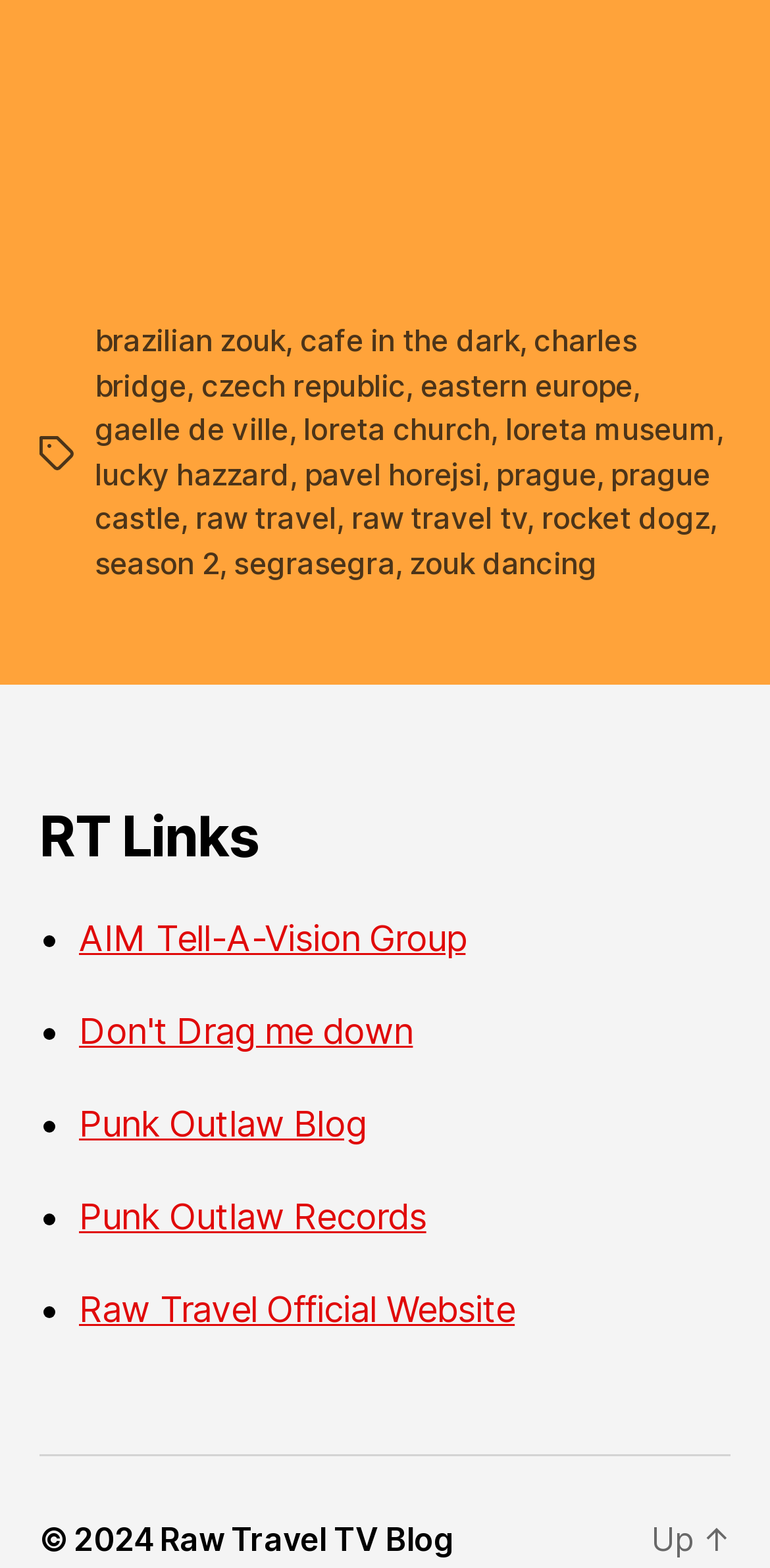What is the last link in the list of tags?
Using the image as a reference, answer with just one word or a short phrase.

zouk dancing